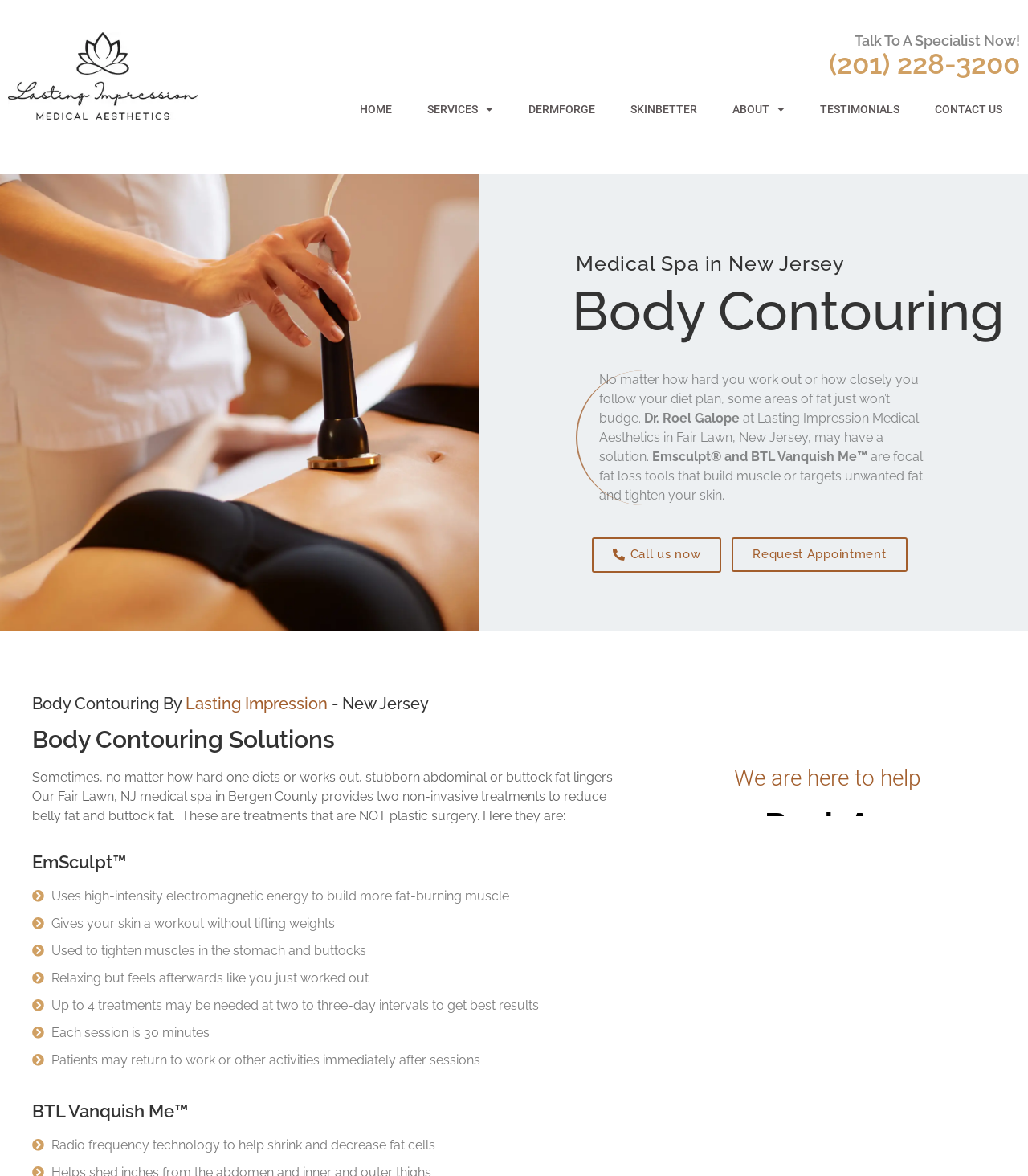Using the webpage screenshot, find the UI element described by god praxis för arbetsflöden. Provide the bounding box coordinates in the format (top-left x, top-left y, bottom-right x, bottom-right y), ensuring all values are floating point numbers between 0 and 1.

None